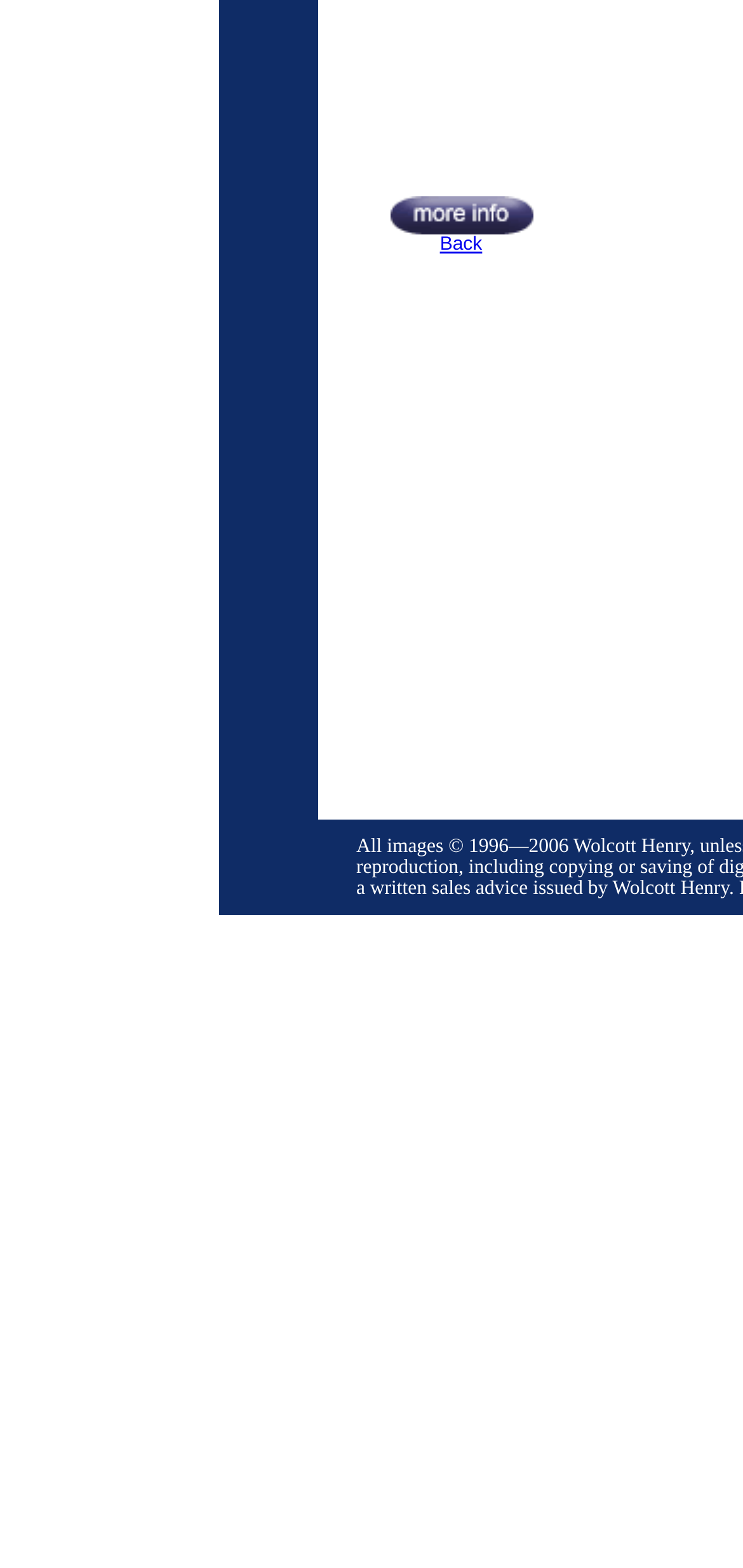Using the element description Back, predict the bounding box coordinates for the UI element. Provide the coordinates in (top-left x, top-left y, bottom-right x, bottom-right y) format with values ranging from 0 to 1.

[0.592, 0.143, 0.649, 0.163]